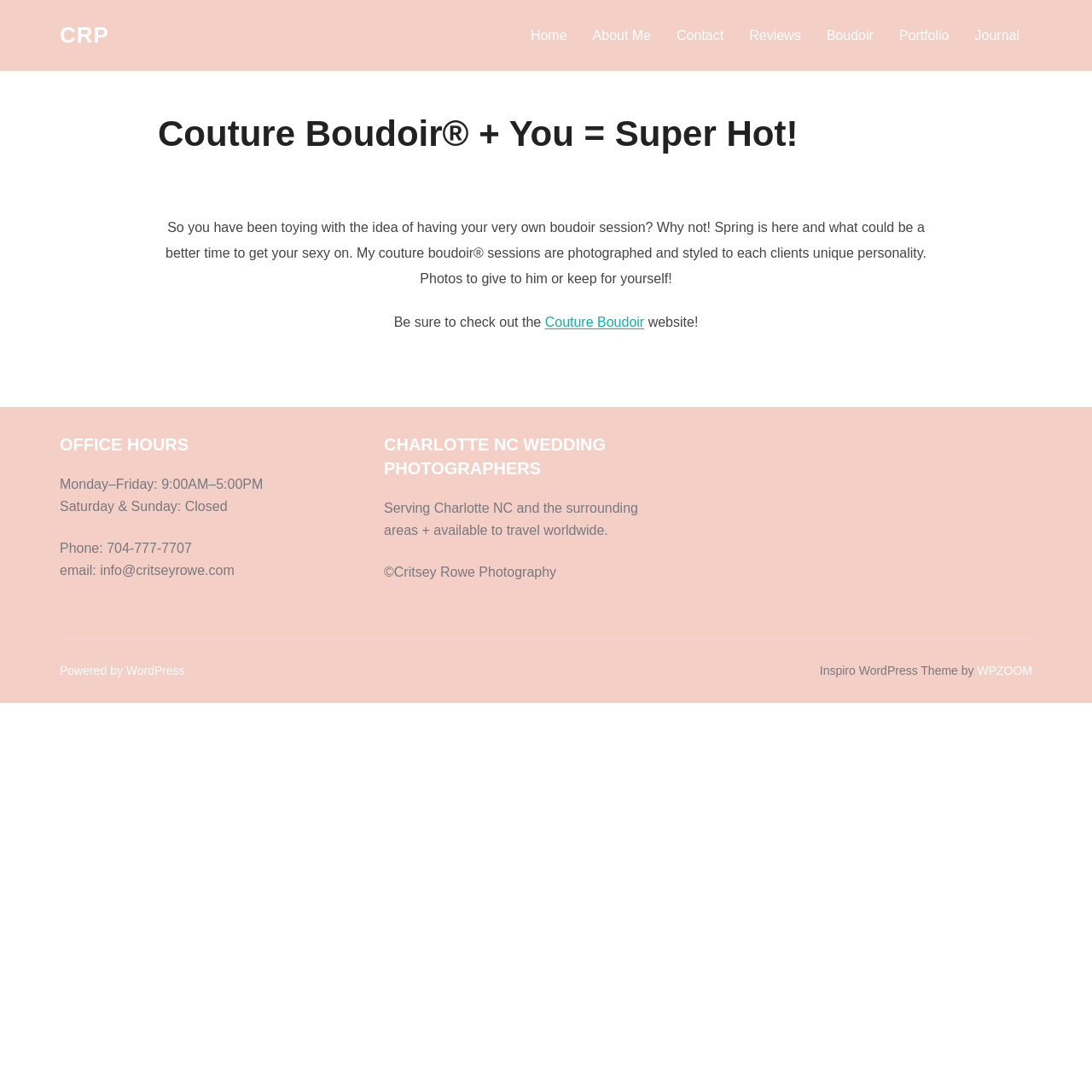Examine the screenshot and answer the question in as much detail as possible: What is the theme of the website?

The theme of the website can be found in the footer section of the webpage, where it is mentioned as 'Inspiro WordPress Theme by WPZOOM'.